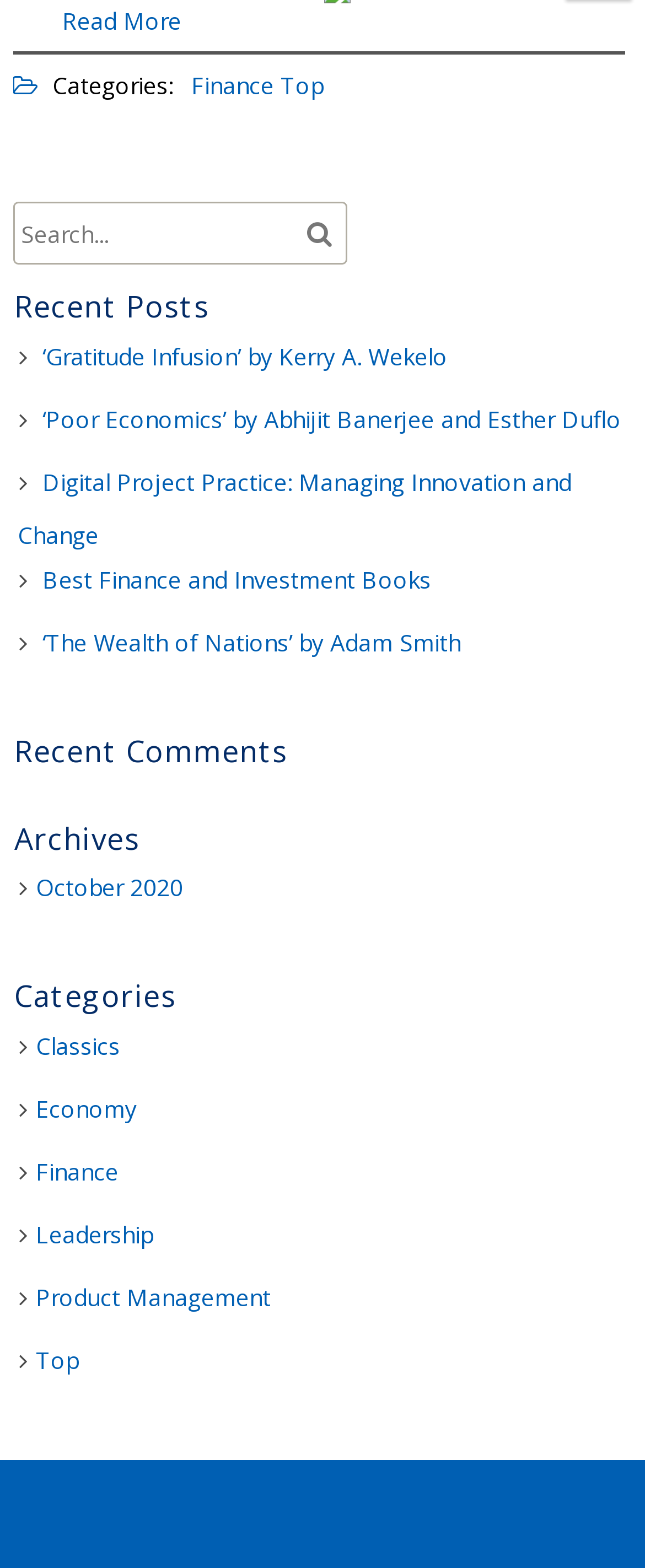Locate the bounding box for the described UI element: "Best Finance and Investment Books". Ensure the coordinates are four float numbers between 0 and 1, formatted as [left, top, right, bottom].

[0.066, 0.36, 0.669, 0.38]